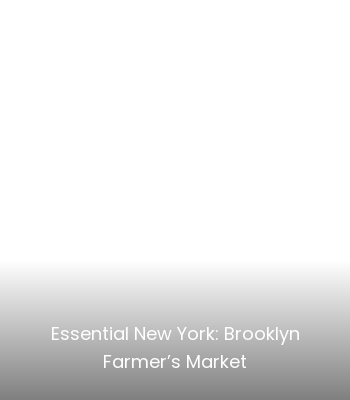Answer this question in one word or a short phrase: What is the purpose of the market?

Promoting local agriculture and sustainable practices